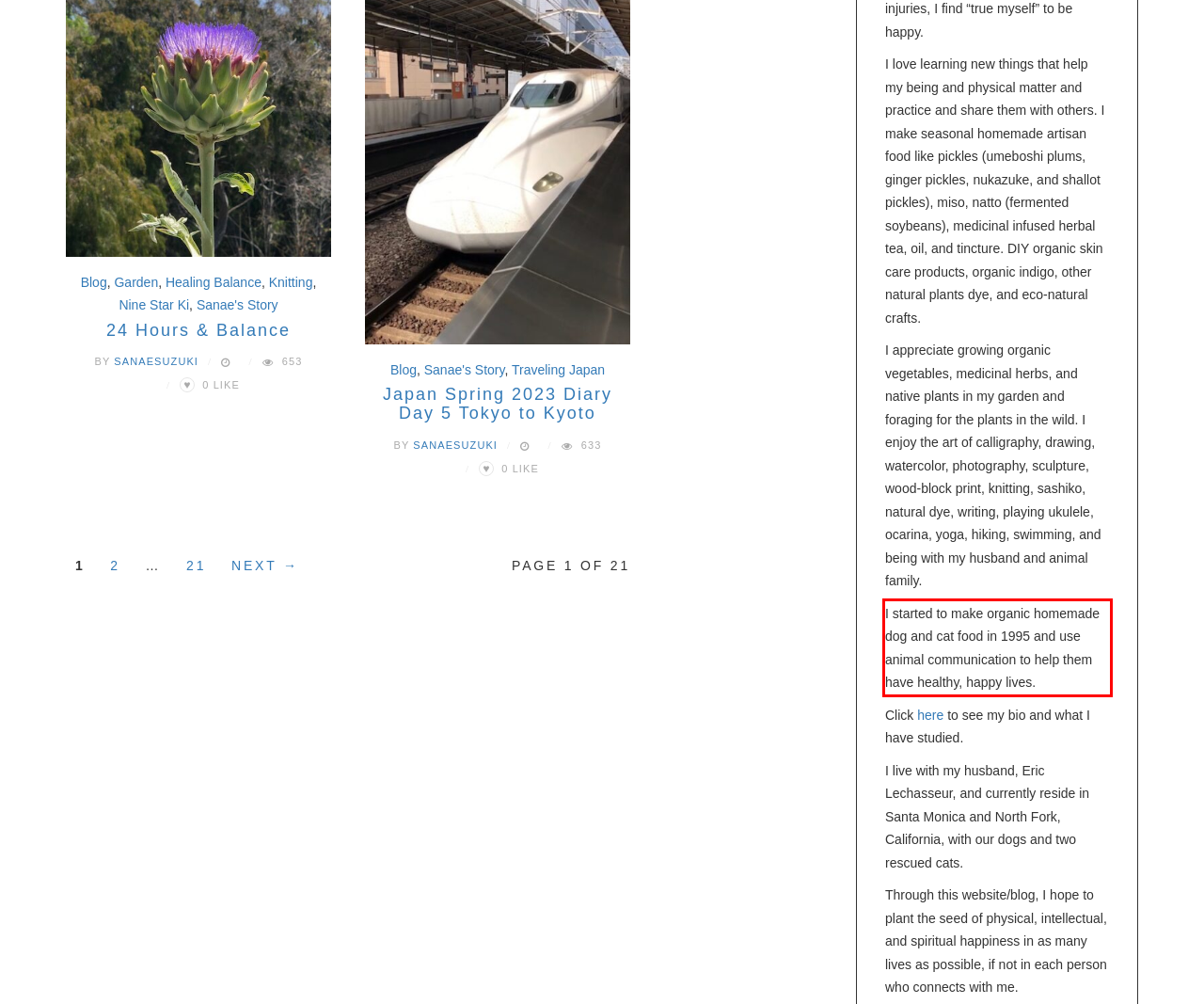You are given a screenshot with a red rectangle. Identify and extract the text within this red bounding box using OCR.

I started to make organic homemade dog and cat food in 1995 and use animal communication to help them have healthy, happy lives.